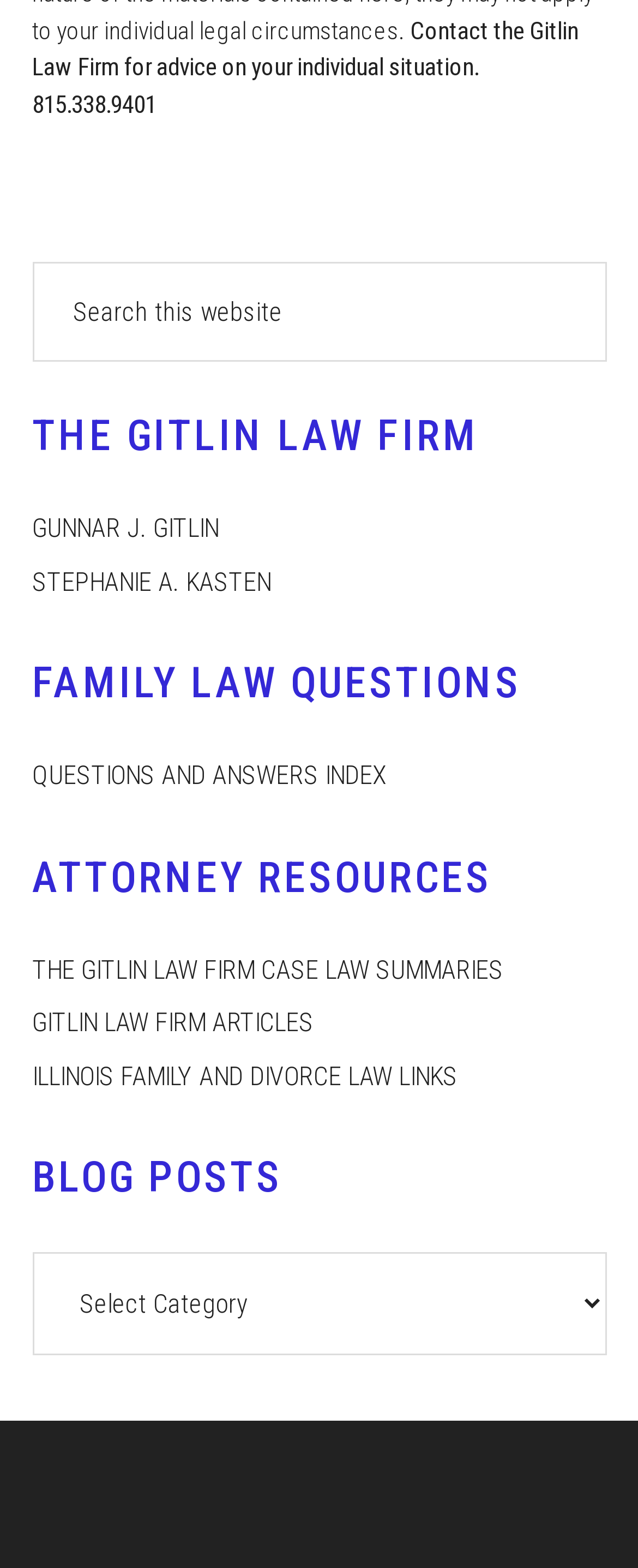Return the bounding box coordinates of the UI element that corresponds to this description: "Gitlin Law Firm Articles". The coordinates must be given as four float numbers in the range of 0 and 1, [left, top, right, bottom].

[0.05, 0.642, 0.491, 0.662]